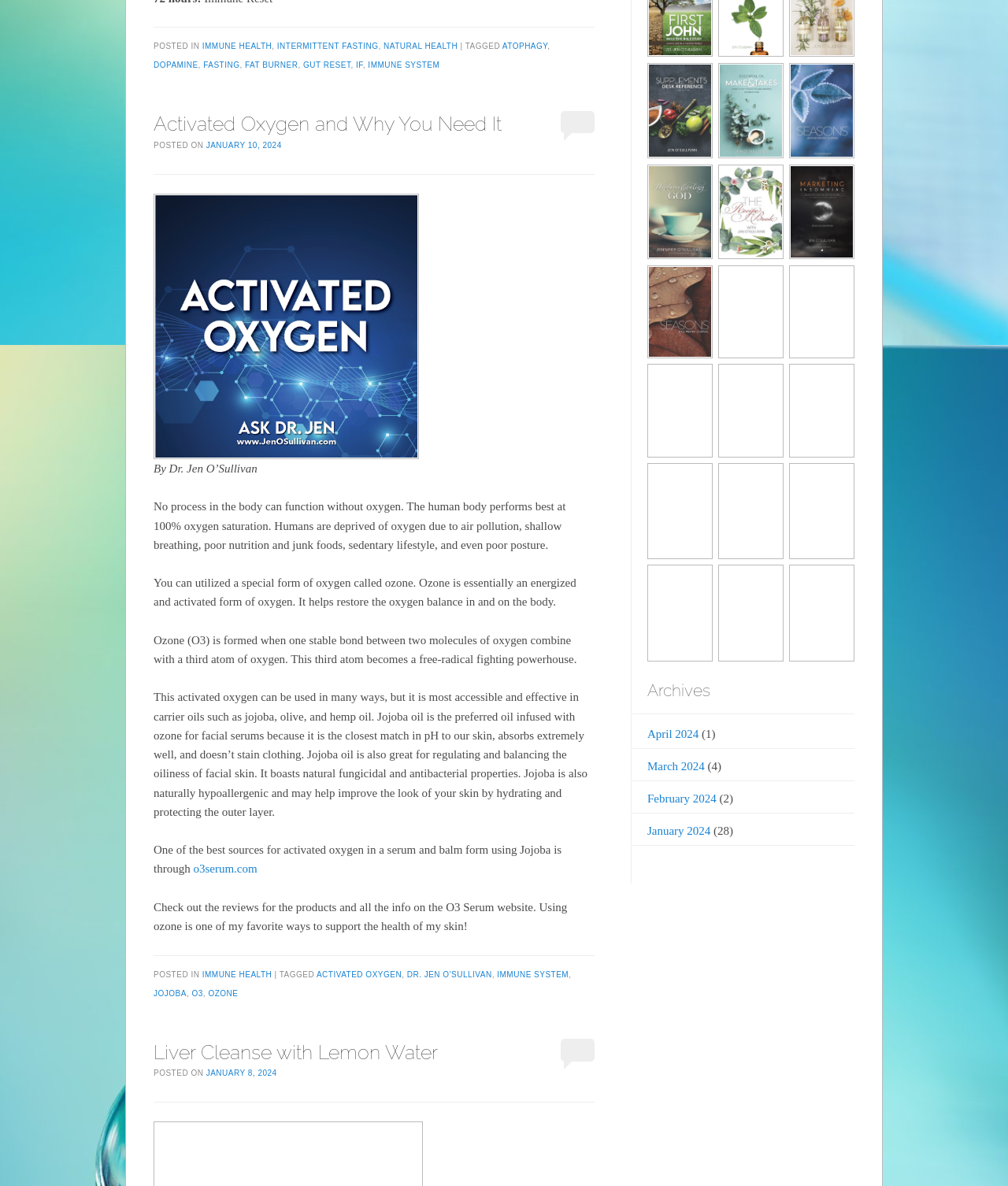Based on the image, give a detailed response to the question: What is the purpose of ozone in carrier oils?

According to the article, ozone is used in carrier oils such as jojoba oil to restore the oxygen balance in and on the body. This is mentioned in the paragraph that explains the benefits of ozone in jojoba oil.